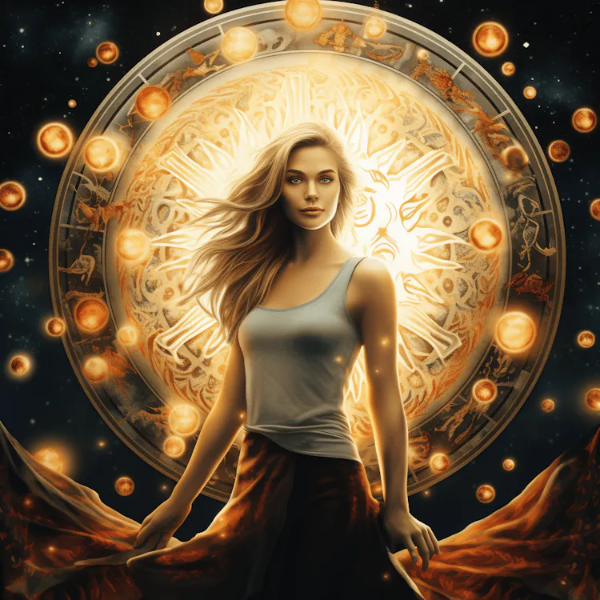Present an elaborate depiction of the scene captured in the image.

The image captures an ethereal woman standing confidently in the foreground, with a striking cosmic backdrop. She has flowing, wavy hair and wears a simple tank top paired with a draped, flowing skirt that complements the mystical aura surrounding her. Behind her, a beautifully detailed astrological circle glows, featuring celestial symbols and radiant orbs that seem to illuminate the space. This image symbolizes the themes of astrology and the influence of celestial bodies on personal traits, particularly reflecting aspects associated with the Capricorn Moon sign—known for its ambition, structure, and seriousness. The gentle illumination highlights her serene yet determined expression, embodying the balance between beauty and strength.